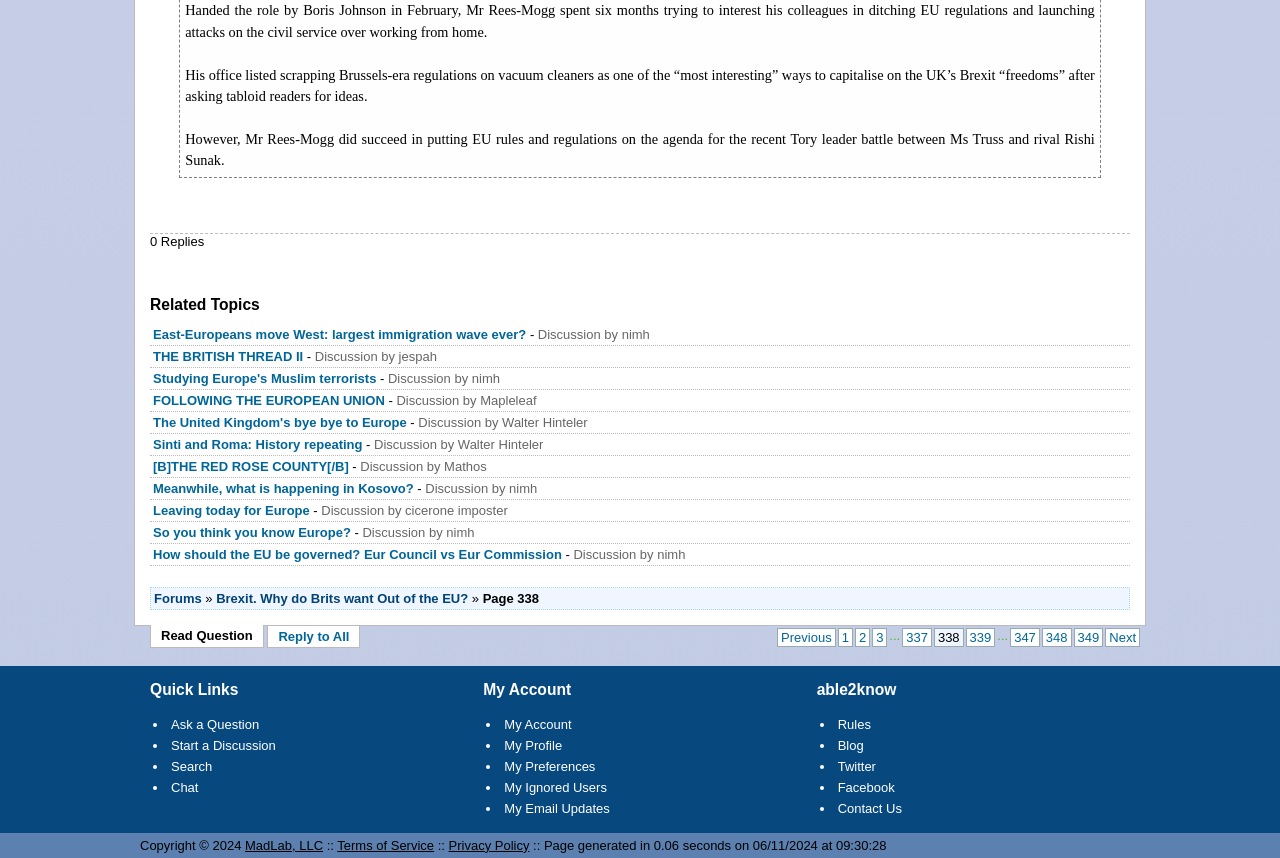Identify the bounding box coordinates for the element you need to click to achieve the following task: "Start a new discussion". Provide the bounding box coordinates as four float numbers between 0 and 1, in the form [left, top, right, bottom].

[0.134, 0.86, 0.215, 0.877]